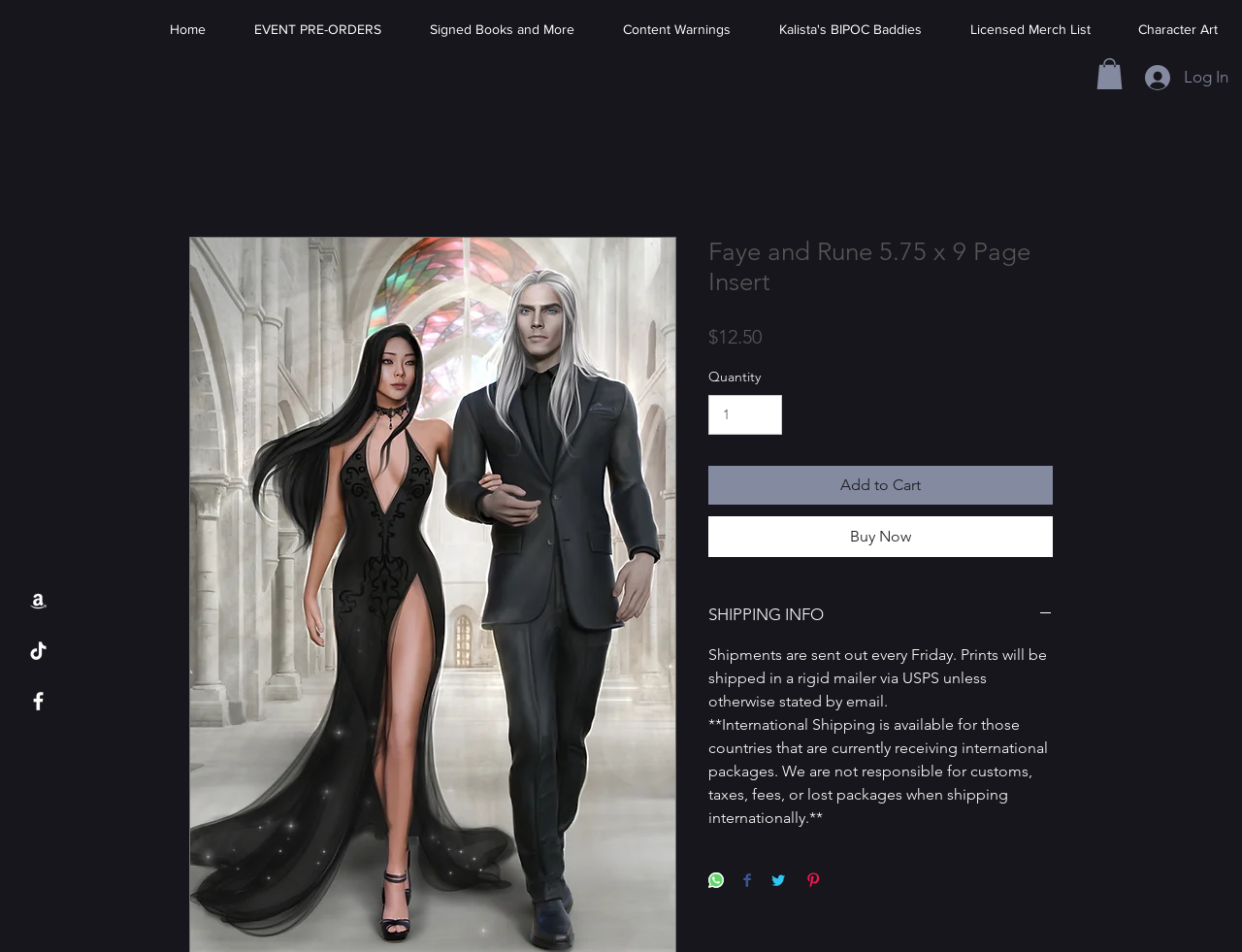What is the minimum quantity that can be ordered?
Based on the image, answer the question with a single word or brief phrase.

1